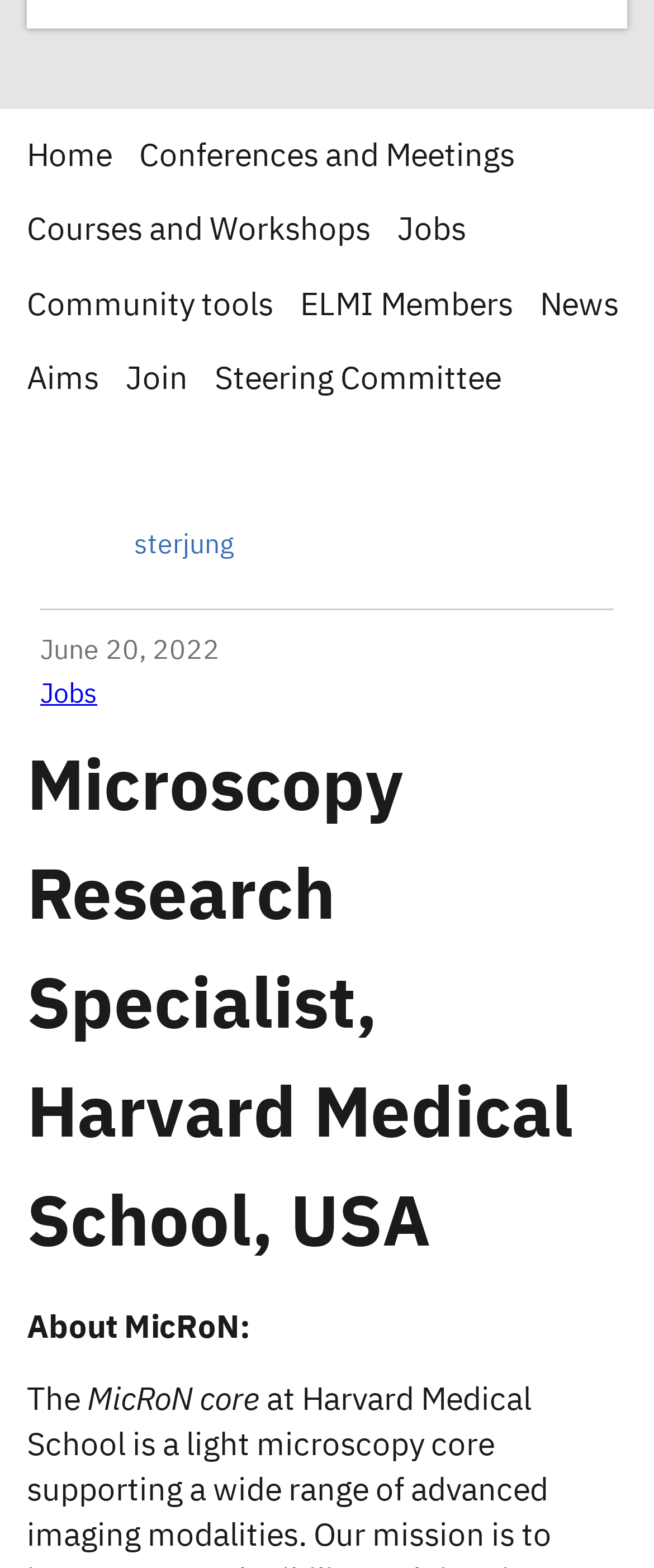Given the element description ELMI Members, identify the bounding box coordinates for the UI element on the webpage screenshot. The format should be (top-left x, top-left y, bottom-right x, bottom-right y), with values between 0 and 1.

[0.459, 0.185, 0.785, 0.205]